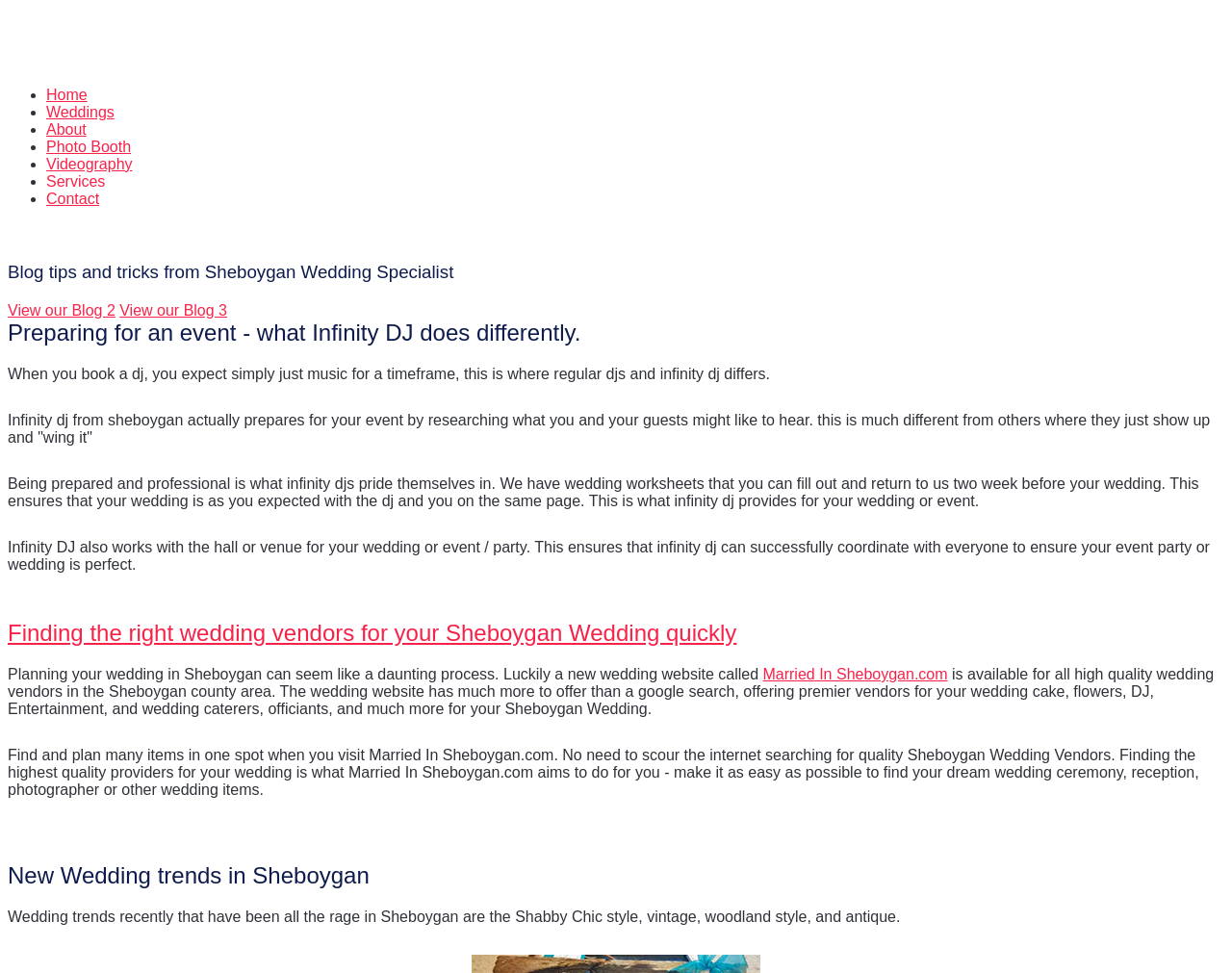Determine the bounding box coordinates of the section I need to click to execute the following instruction: "Learn about Preparing for an event". Provide the coordinates as four float numbers between 0 and 1, i.e., [left, top, right, bottom].

[0.006, 0.328, 0.994, 0.356]